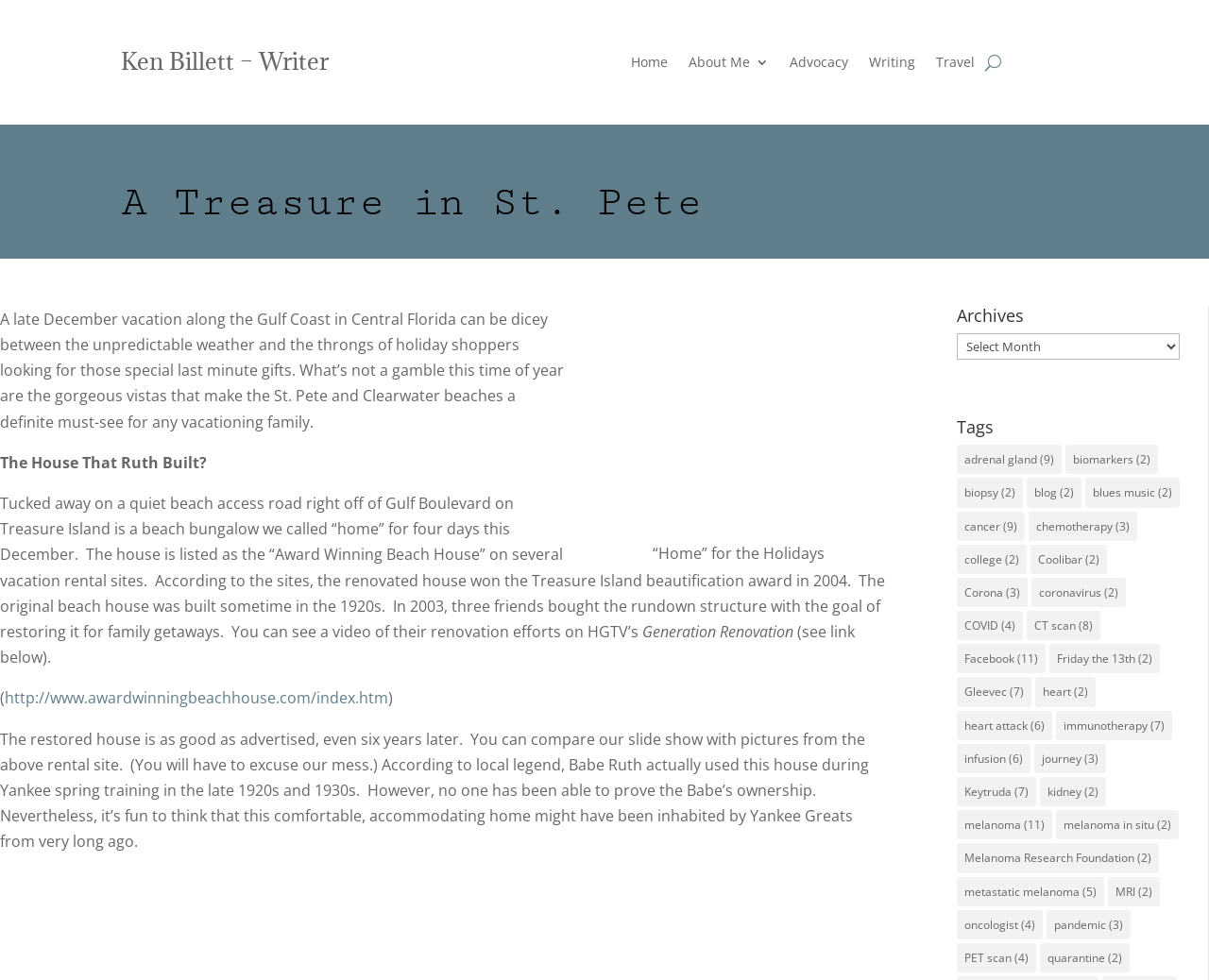Identify the title of the webpage and provide its text content.

A Treasure in St. Pete